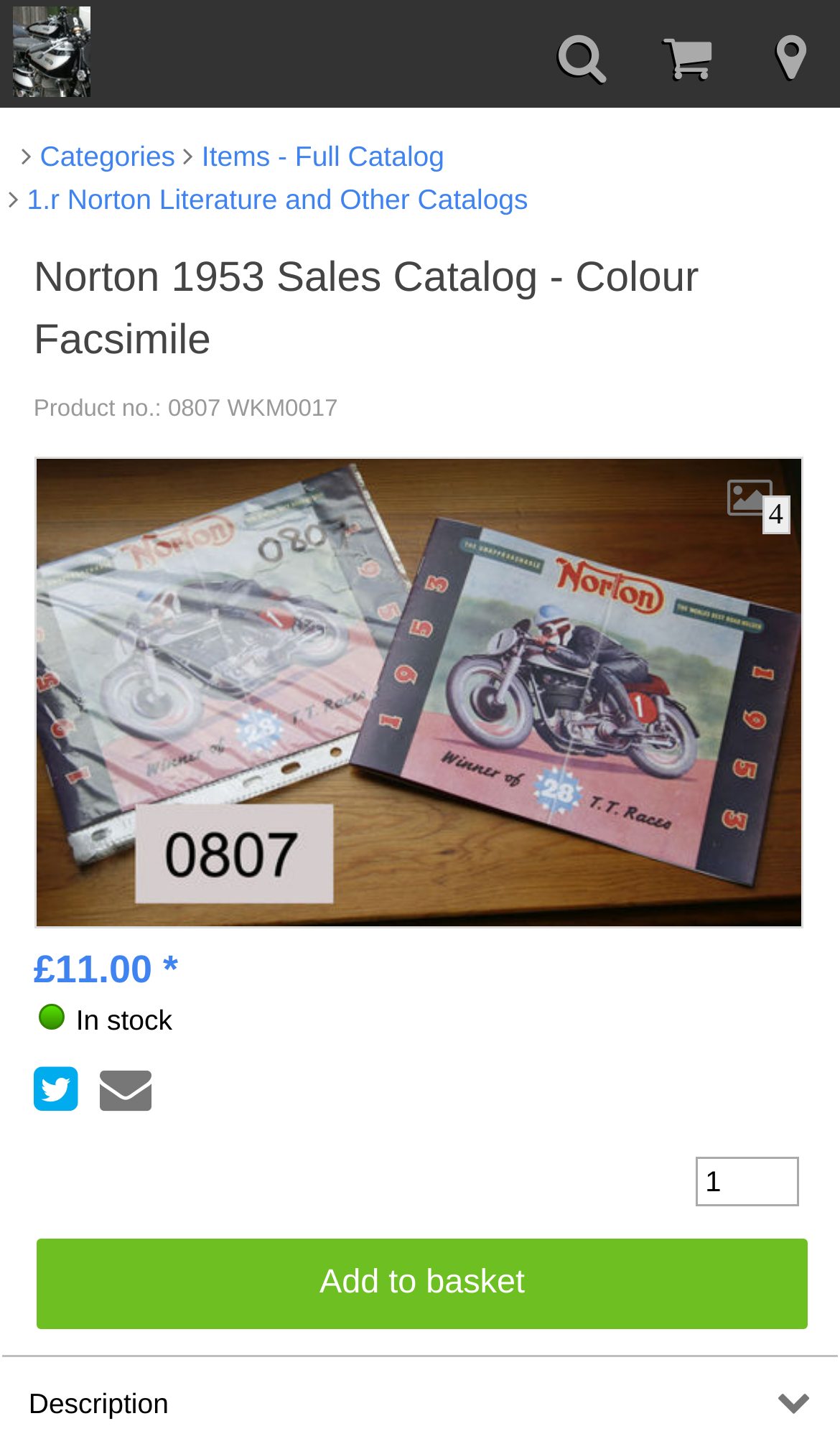Using floating point numbers between 0 and 1, provide the bounding box coordinates in the format (top-left x, top-left y, bottom-right x, bottom-right y). Locate the UI element described here: £11.00 *

[0.04, 0.66, 0.212, 0.682]